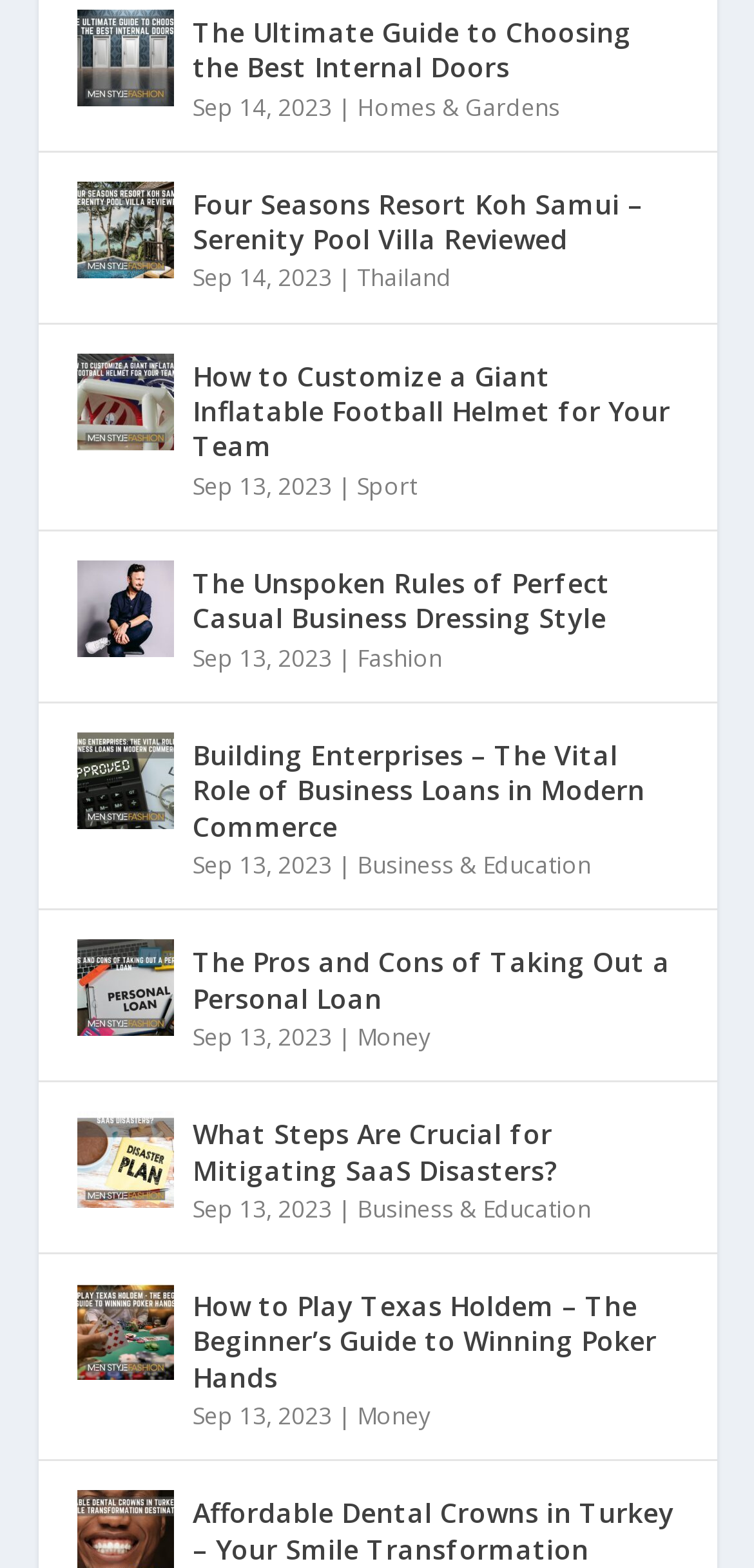Locate the bounding box coordinates of the area you need to click to fulfill this instruction: 'Explore the guide to perfect casual business dressing style'. The coordinates must be in the form of four float numbers ranging from 0 to 1: [left, top, right, bottom].

[0.101, 0.358, 0.229, 0.419]